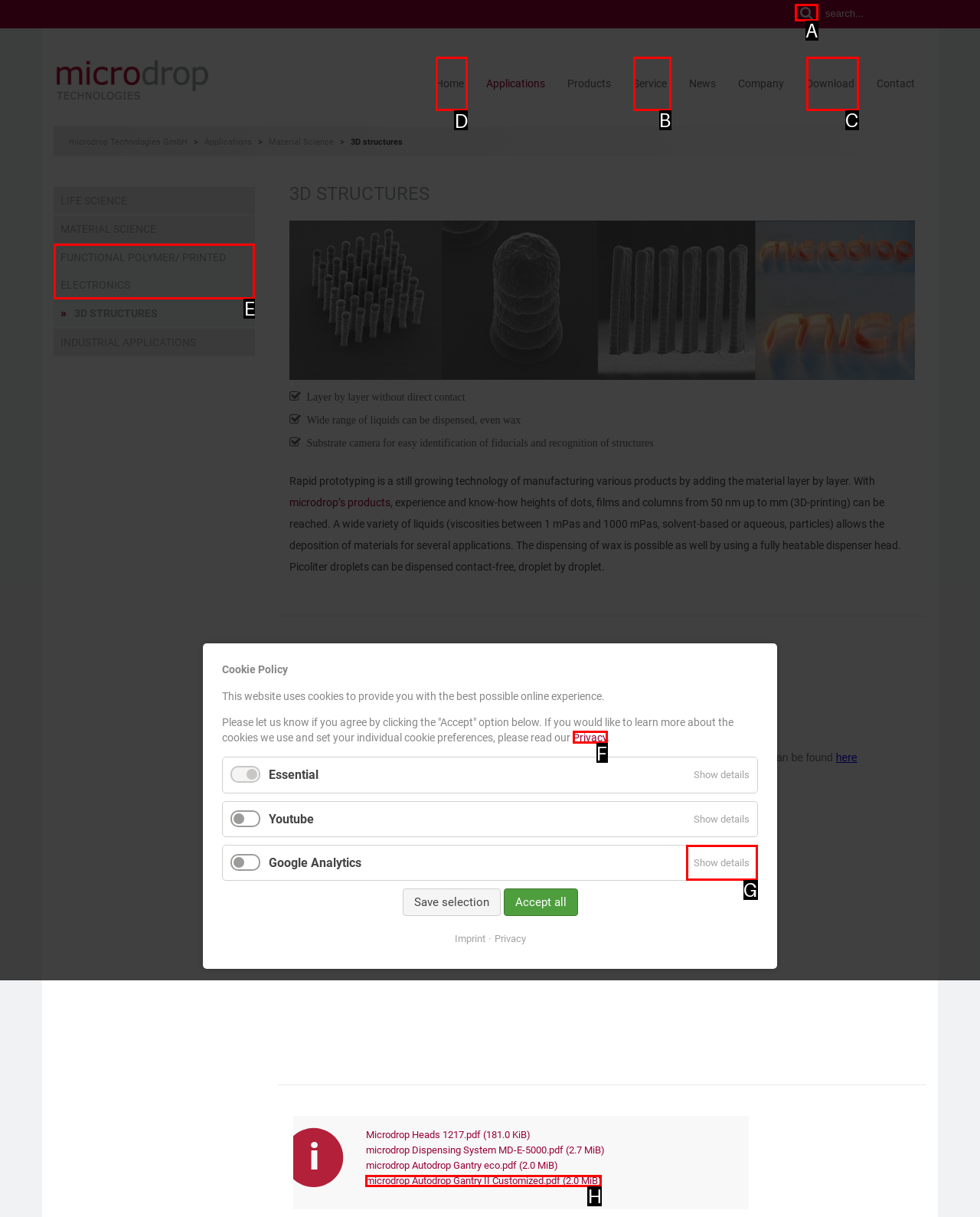Indicate which red-bounded element should be clicked to perform the task: Go to Home page Answer with the letter of the correct option.

D